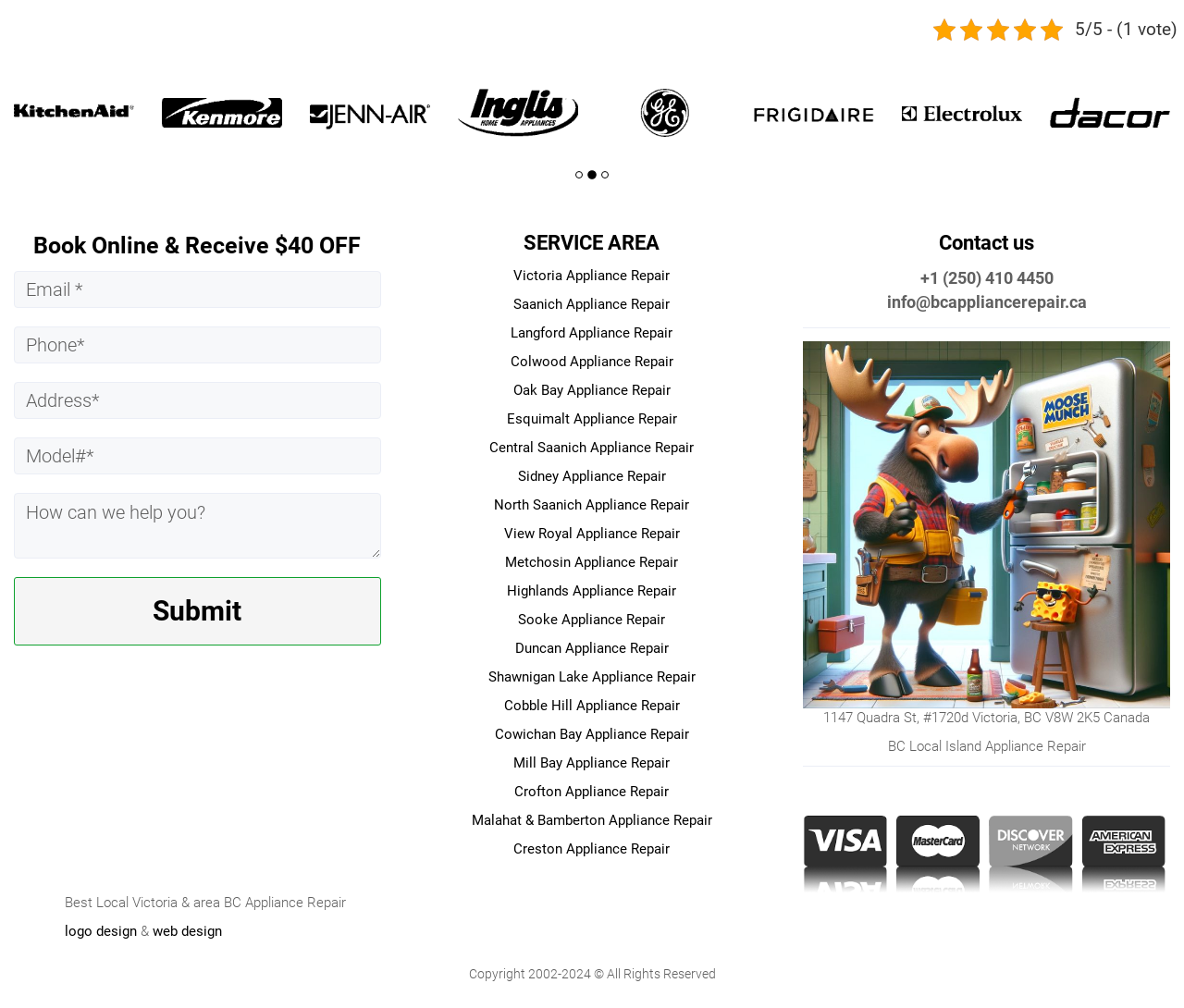Please mark the clickable region by giving the bounding box coordinates needed to complete this instruction: "Call +1 (250) 410 4450".

[0.777, 0.266, 0.89, 0.286]